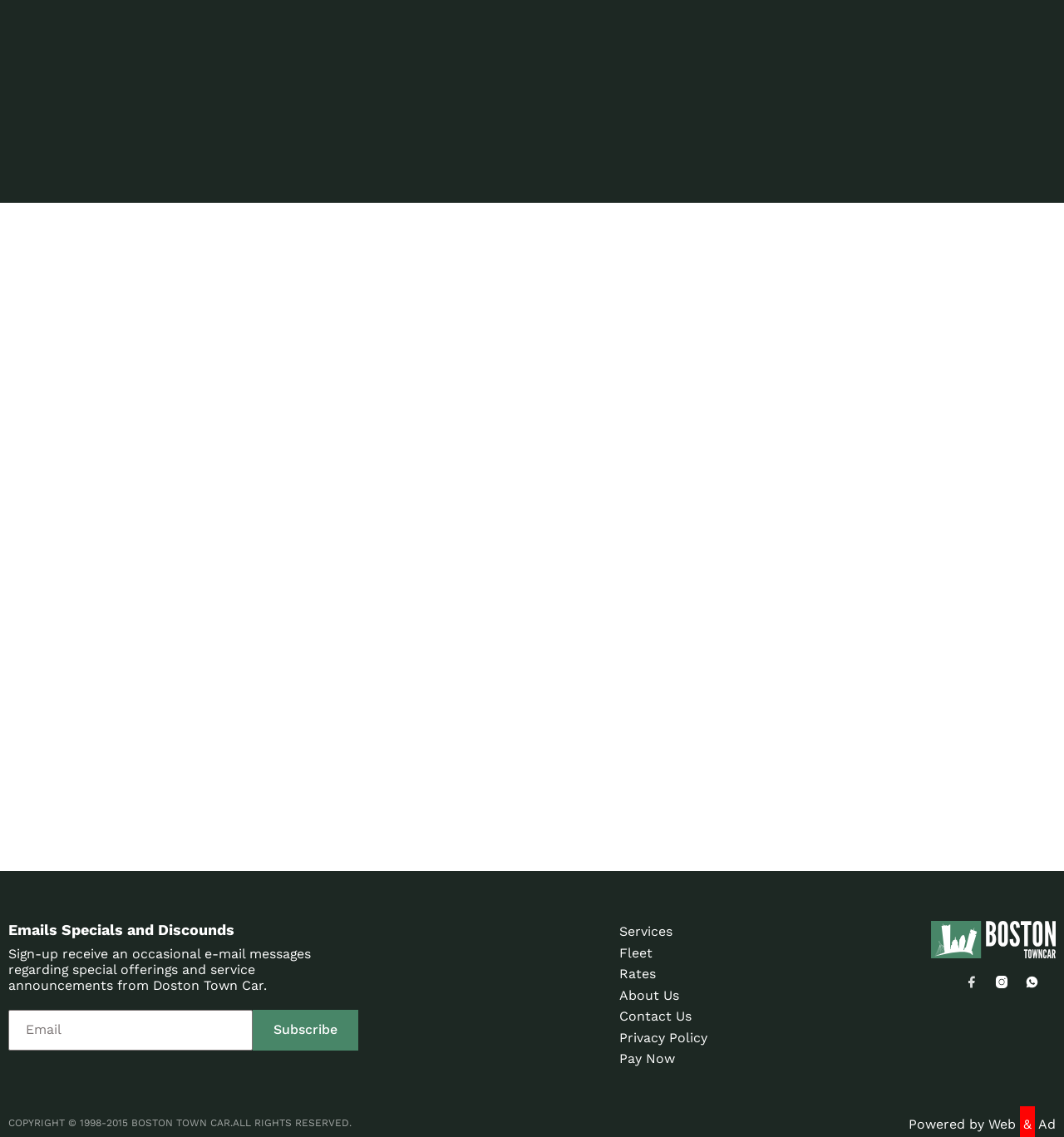Based on the element description: "Rates", identify the bounding box coordinates for this UI element. The coordinates must be four float numbers between 0 and 1, listed as [left, top, right, bottom].

[0.578, 0.847, 0.665, 0.866]